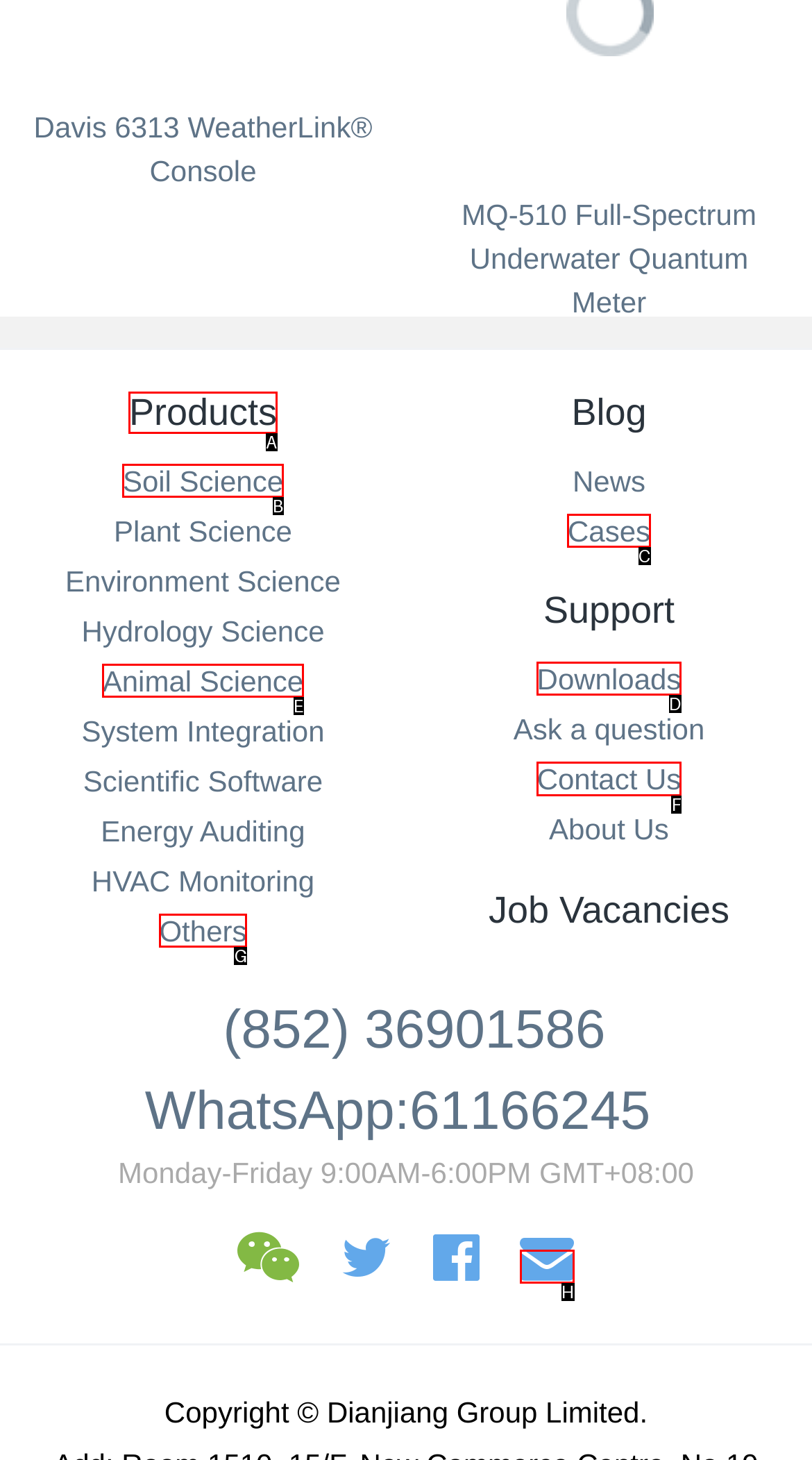Identify the HTML element I need to click to complete this task: Contact Us through the link Provide the option's letter from the available choices.

F